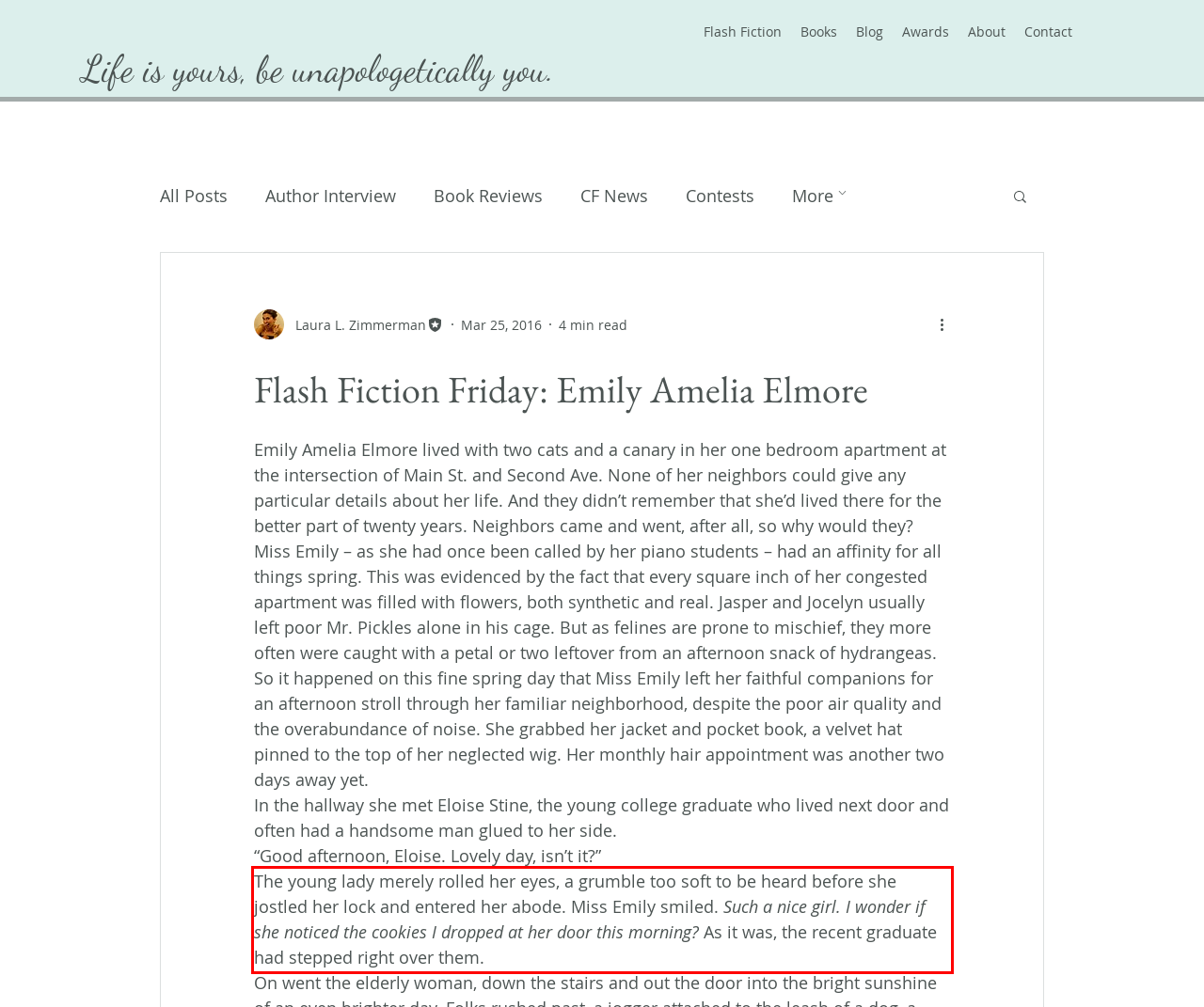Review the webpage screenshot provided, and perform OCR to extract the text from the red bounding box.

The young lady merely rolled her eyes, a grumble too soft to be heard before she jostled her lock and entered her abode. Miss Emily smiled. Such a nice girl. I wonder if she noticed the cookies I dropped at her door this morning? As it was, the recent graduate had stepped right over them.